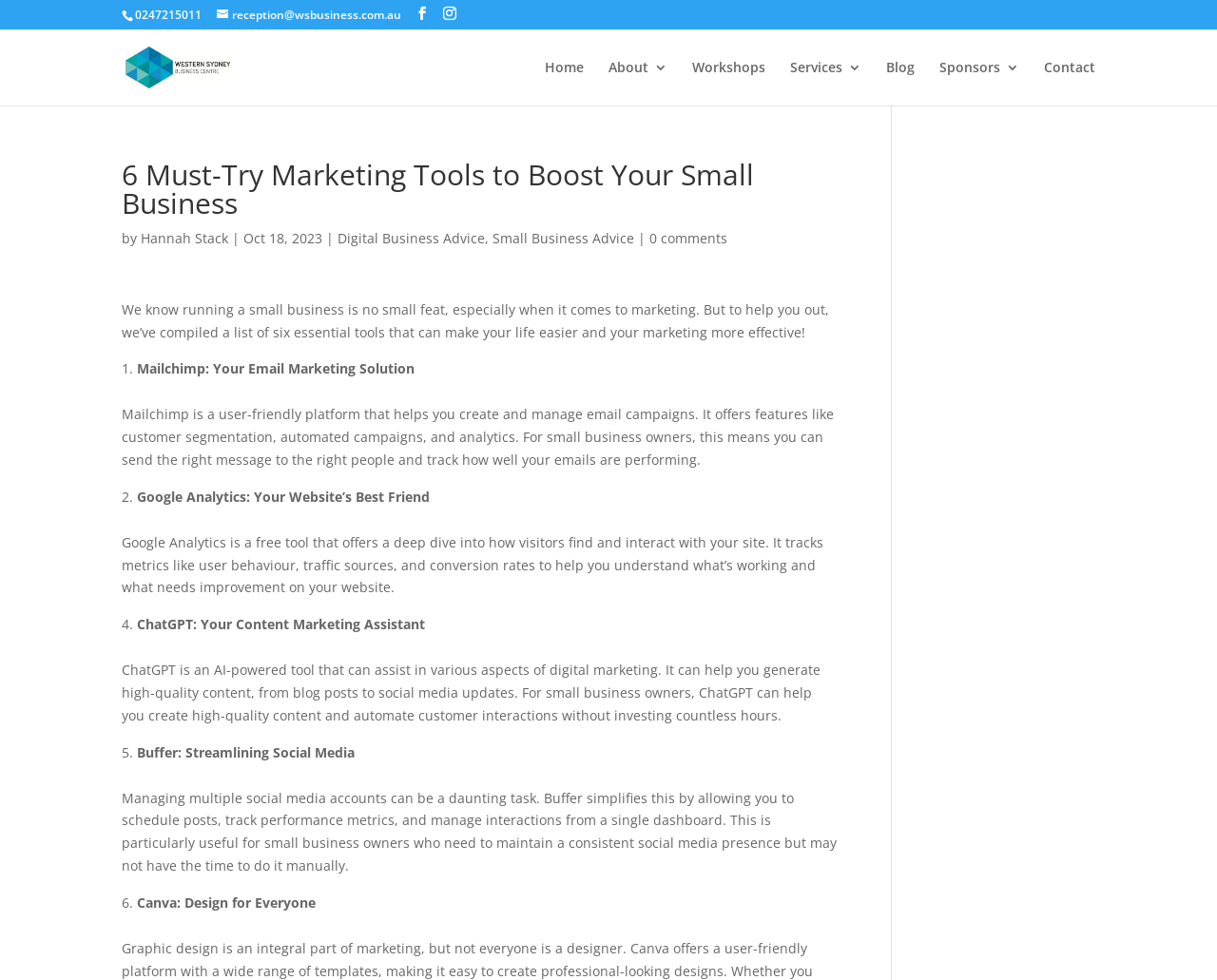What is the second marketing tool mentioned in the article?
Look at the screenshot and provide an in-depth answer.

I found the second marketing tool by looking at the list of tools mentioned in the article. The second item in the list is marked with a '2.' list marker and has a static text element that says 'Google Analytics: Your Website’s Best Friend'.